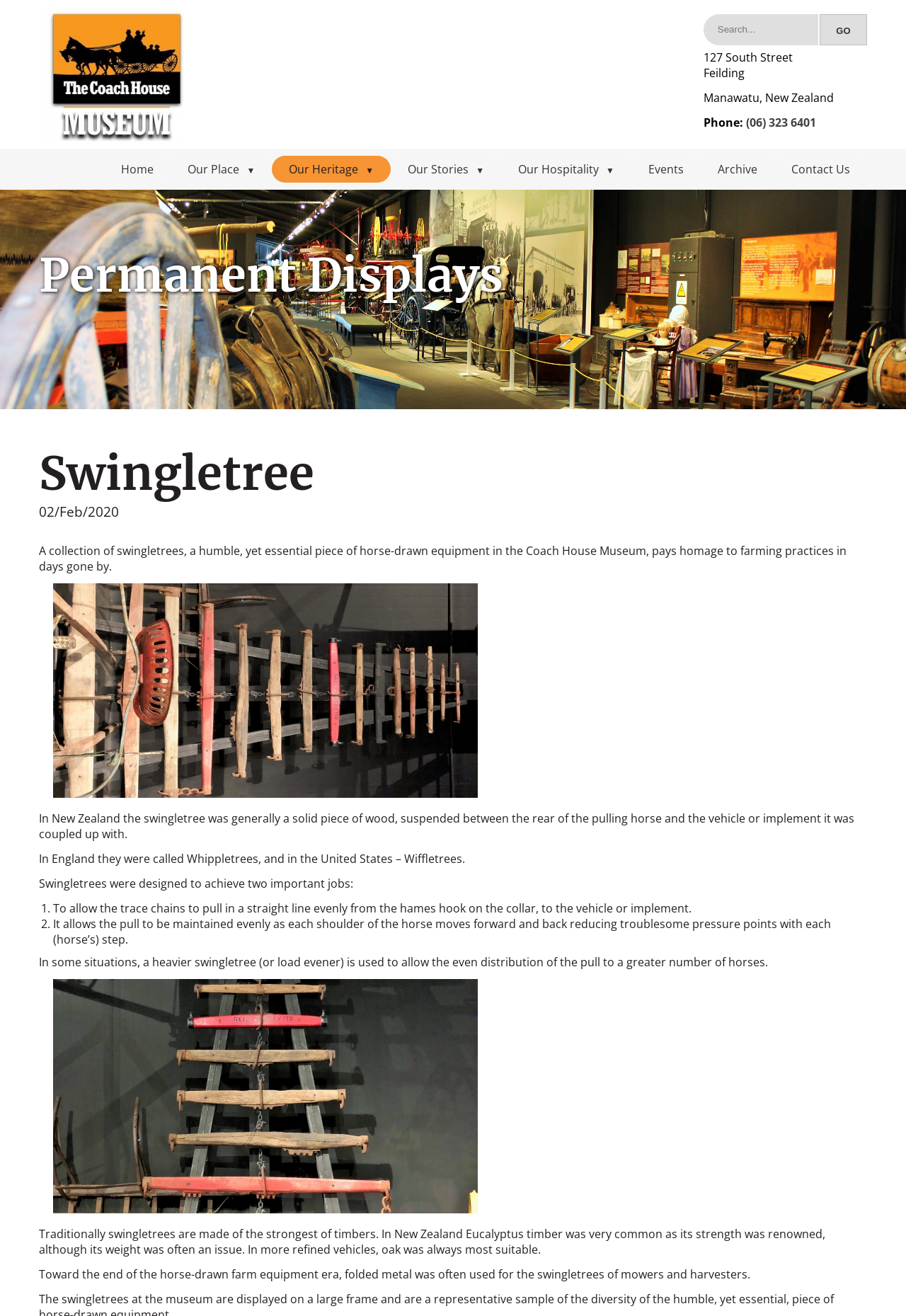Generate a comprehensive description of the webpage.

The webpage is about the Coach House Museum, specifically showcasing its permanent displays. At the top, there is a search bar with a "GO" button to the right. Below the search bar, the museum's address, phone number, and location are listed. 

The main navigation menu is situated below, featuring links to "Home", "Our Place", "Our Heritage", "Our Stories", "Our Hospitality", "Events", "Archive", and "Contact Us". 

The main content area is divided into sections, with headings "Permanent Displays", "Swingletree", and a date "02/Feb/2020". The "Swingletree" section features a collection of images and text describing the history and purpose of swingletrees, a type of horse-drawn equipment. There are two images of swingletrees, accompanied by descriptive text that explains their design, functionality, and evolution over time. The text is organized into paragraphs and lists, making it easy to follow.